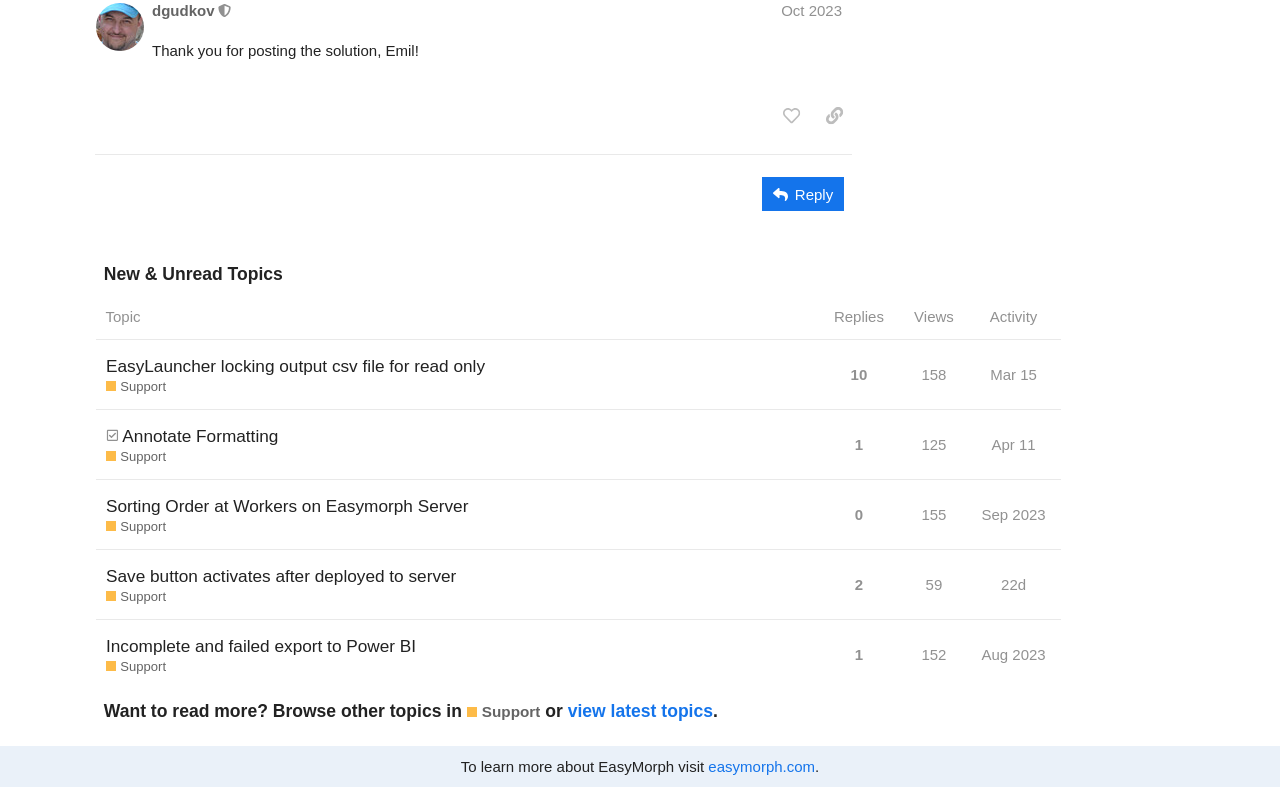Identify the bounding box coordinates of the area that should be clicked in order to complete the given instruction: "View the topic 'EasyLauncher locking output csv file for read only'". The bounding box coordinates should be four float numbers between 0 and 1, i.e., [left, top, right, bottom].

[0.083, 0.48, 0.13, 0.503]